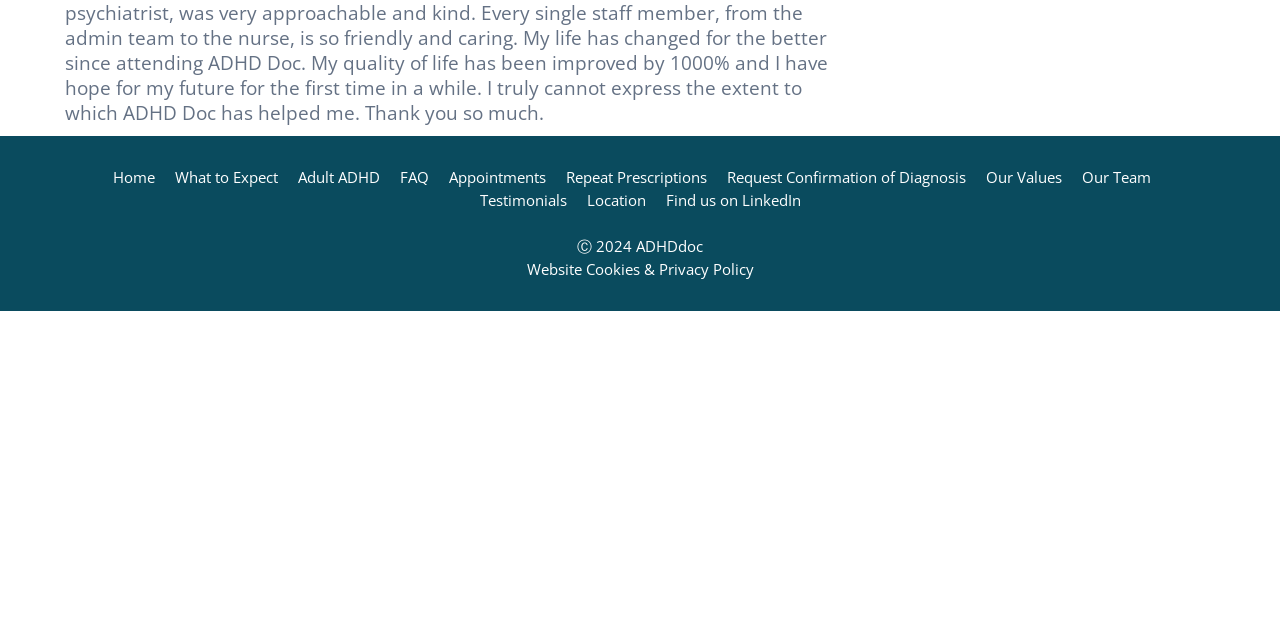Bounding box coordinates must be specified in the format (top-left x, top-left y, bottom-right x, bottom-right y). All values should be floating point numbers between 0 and 1. What are the bounding box coordinates of the UI element described as: Find us on LinkedIn

[0.52, 0.295, 0.625, 0.331]